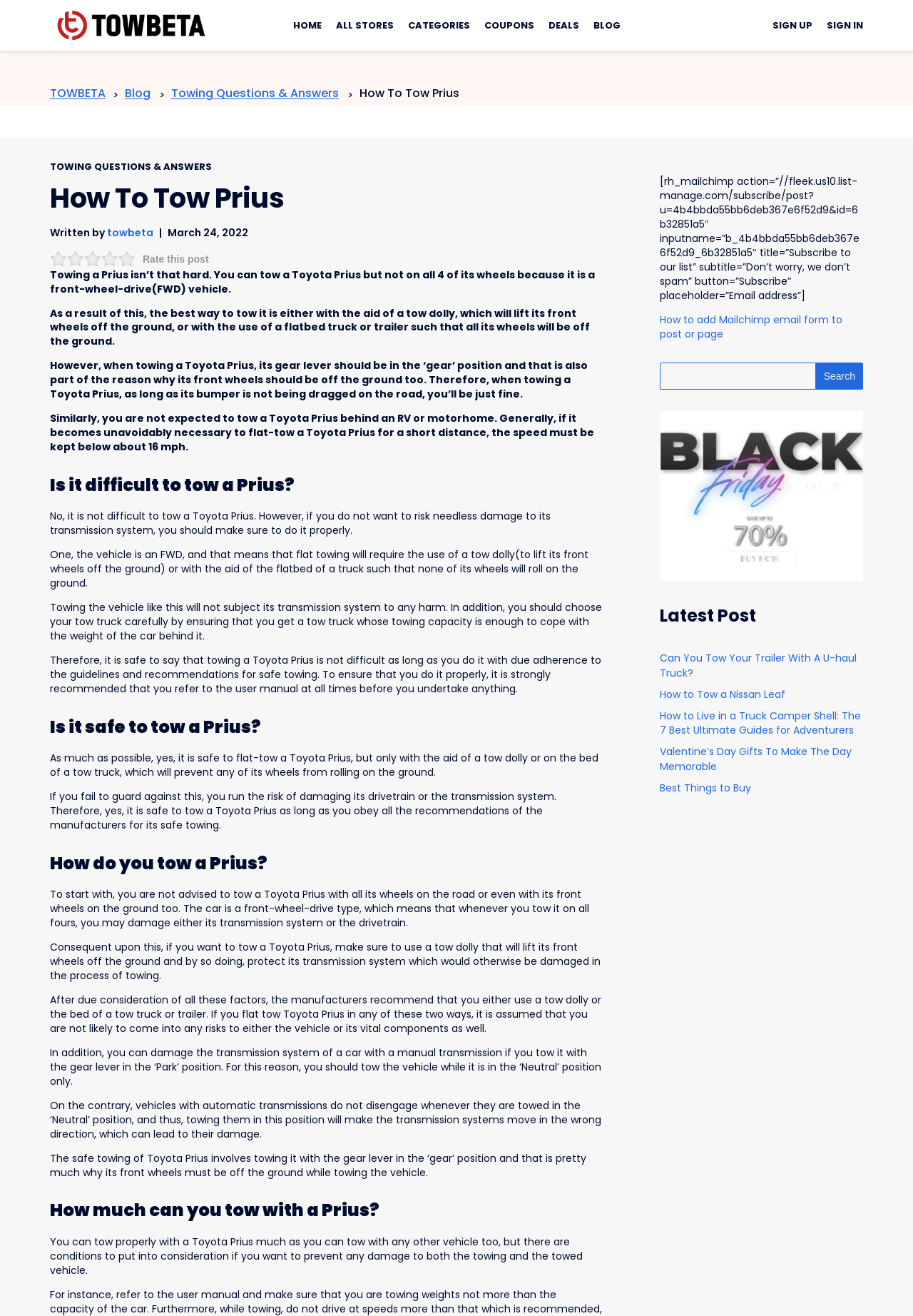Determine the bounding box coordinates of the clickable region to follow the instruction: "Search for something".

[0.723, 0.276, 0.893, 0.296]